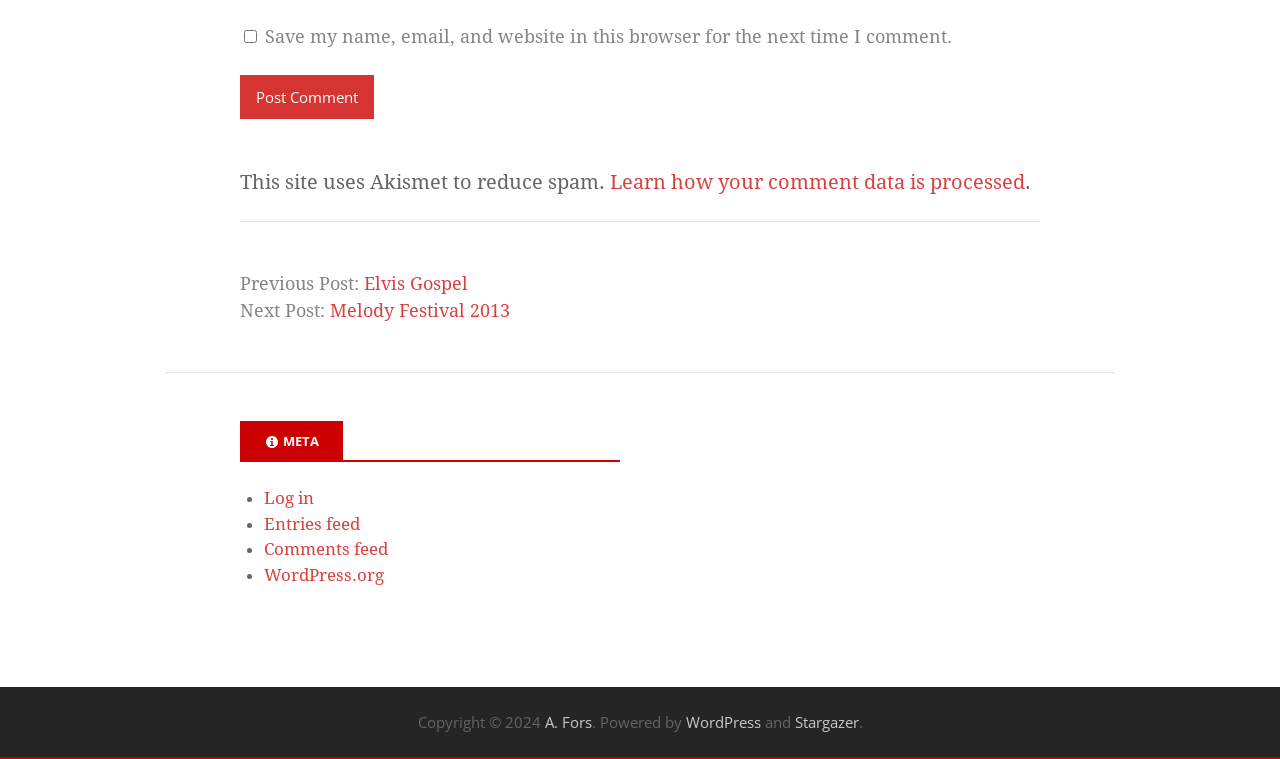Please find the bounding box coordinates of the element that must be clicked to perform the given instruction: "Log in". The coordinates should be four float numbers from 0 to 1, i.e., [left, top, right, bottom].

[0.206, 0.643, 0.245, 0.669]